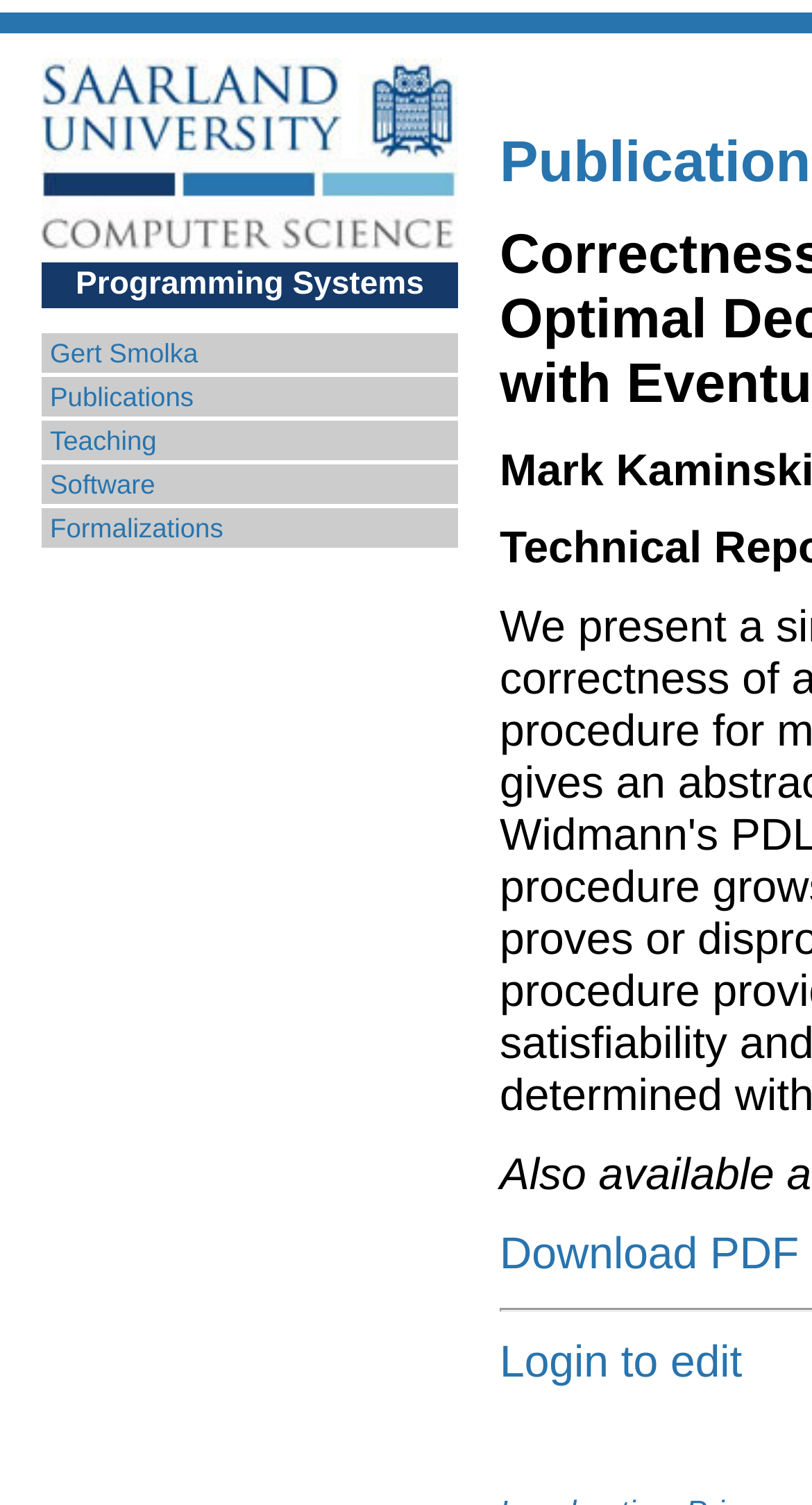Construct a comprehensive caption that outlines the webpage's structure and content.

The webpage is about publication details, with a focus on a specific academic entity. At the top left, there is a link to "Saarland University" accompanied by an image with the same name. Directly below it, there is a link to "Computer Science" with an associated image. 

To the right of these links, there are several links related to academic topics, including "Programming Systems", "Publications", "Teaching", "Software", and "Formalizations". These links are arranged vertically, with "Programming Systems" at the top and "Formalizations" at the bottom.

At the bottom right of the page, there are two links: "Download PDF" and "Login to edit". The "Download PDF" link is positioned above the "Login to edit" link.